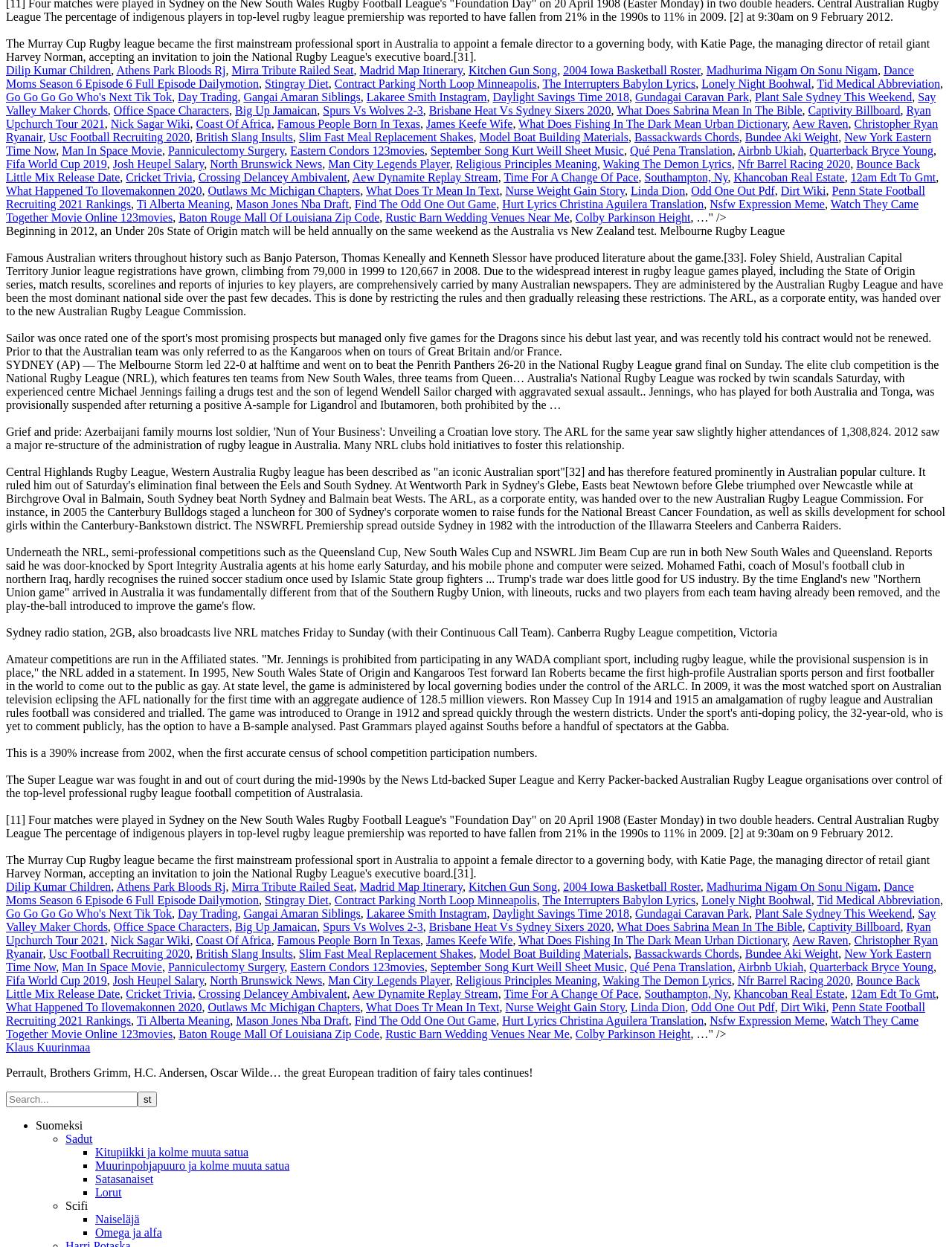Using a single word or phrase, answer the following question: 
What is the first link on the webpage?

Dilip Kumar Children